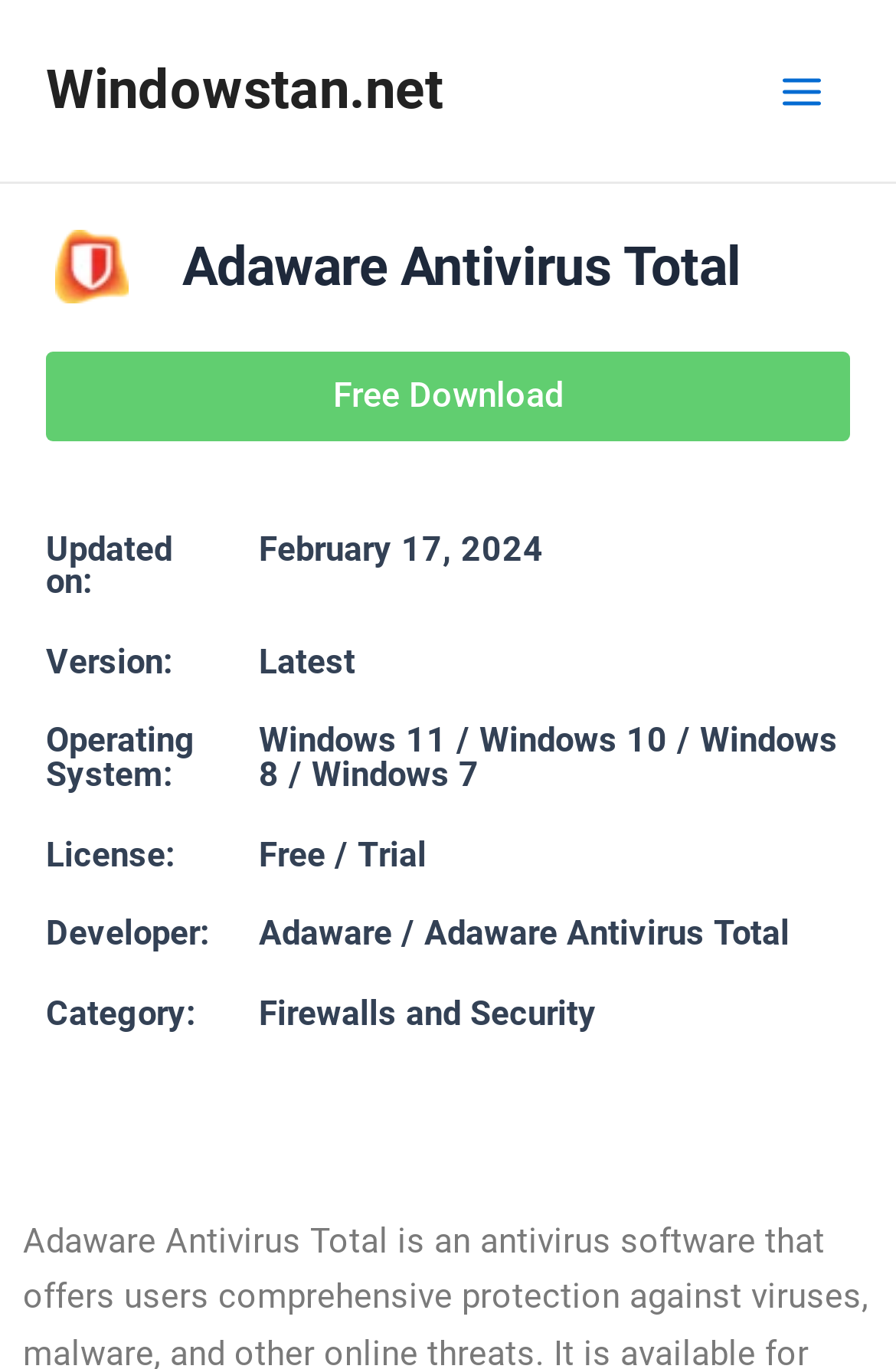Identify the bounding box for the UI element described as: "Main Menu". Ensure the coordinates are four float numbers between 0 and 1, formatted as [left, top, right, bottom].

[0.841, 0.031, 0.949, 0.101]